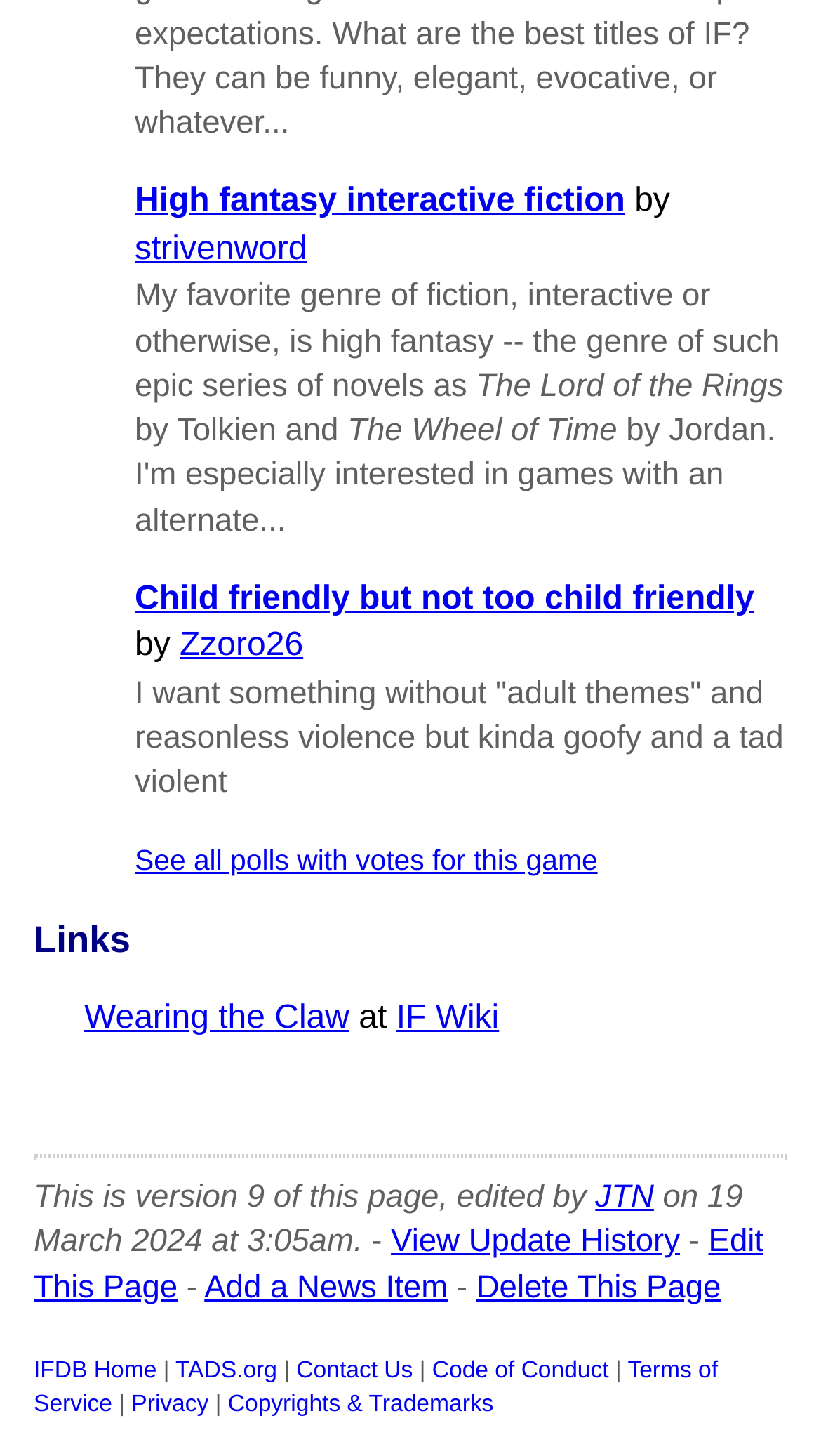Can you find the bounding box coordinates for the element to click on to achieve the instruction: "View the update history of this page"?

[0.476, 0.841, 0.828, 0.865]